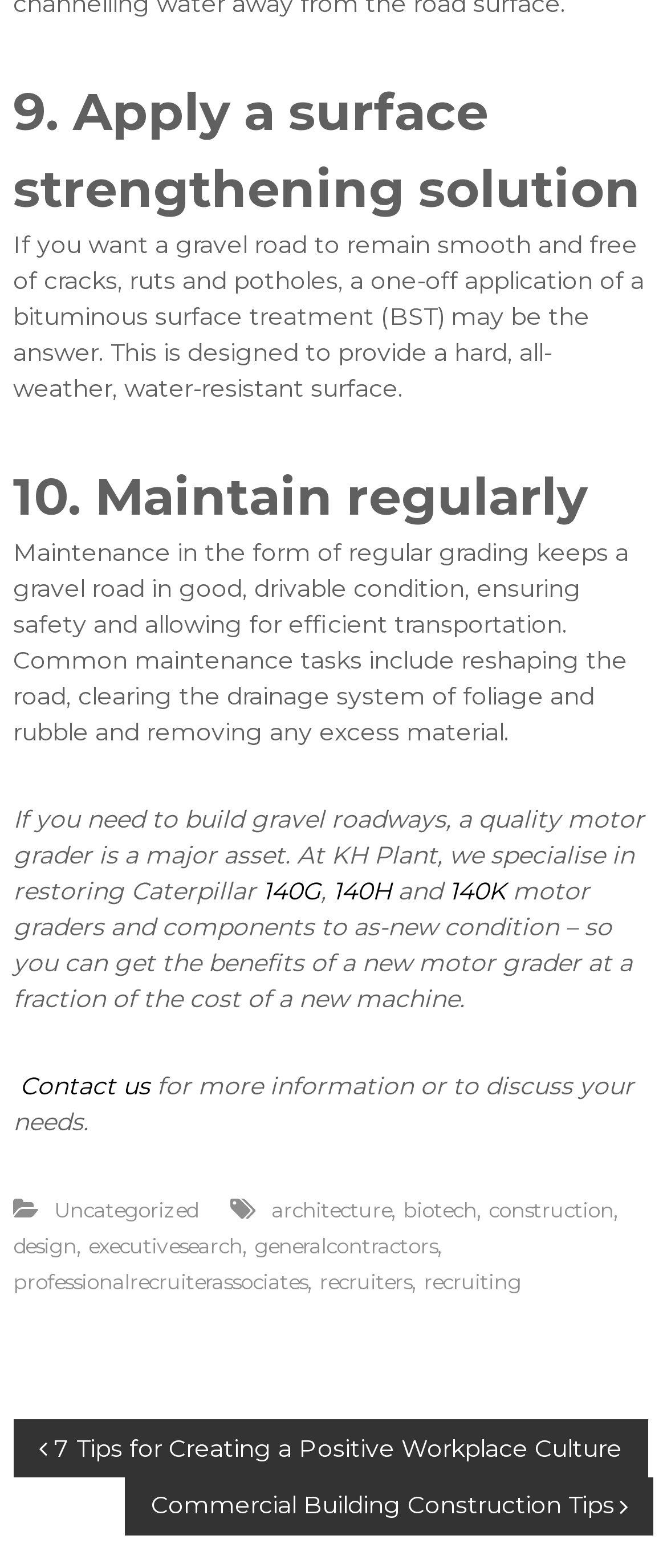Identify the bounding box of the HTML element described as: "« Dec".

None